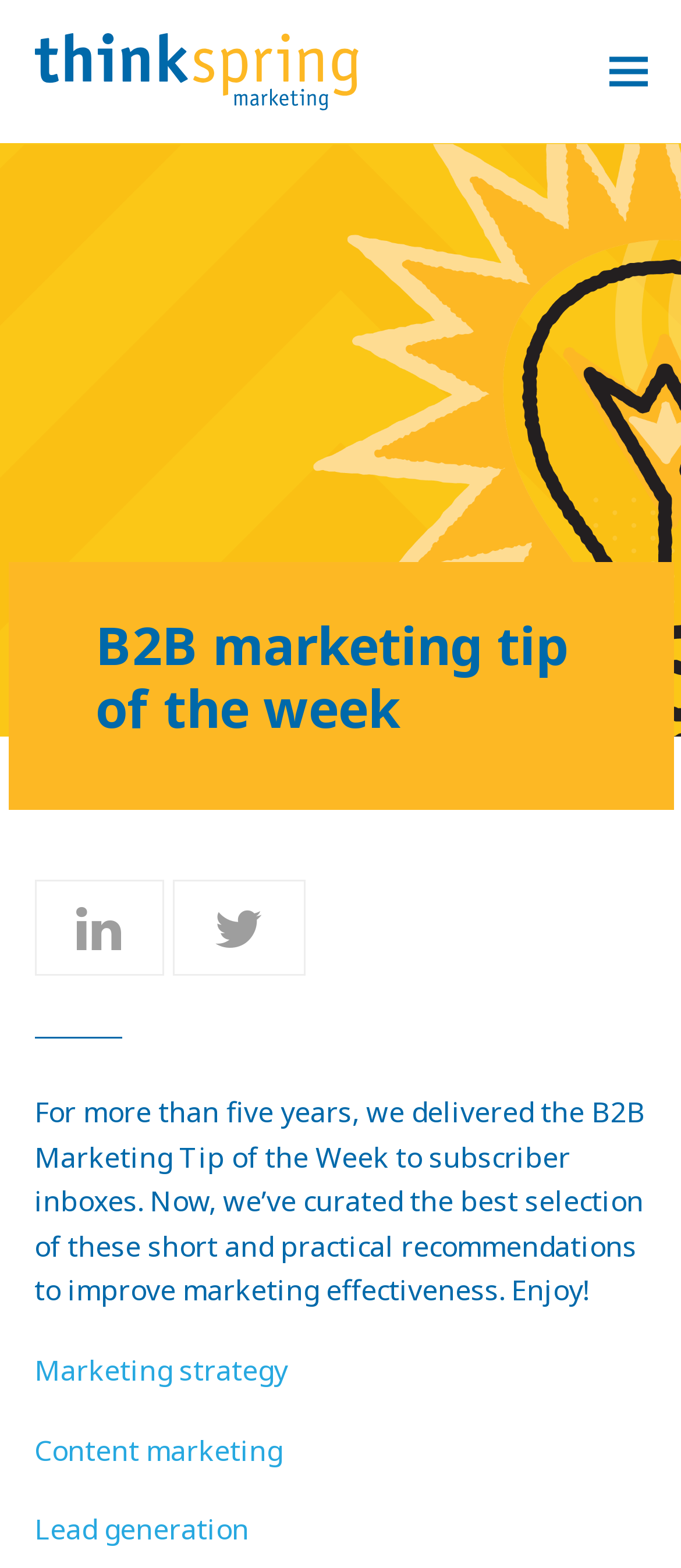Show the bounding box coordinates for the HTML element as described: "LinkedIn".

[0.05, 0.561, 0.24, 0.622]